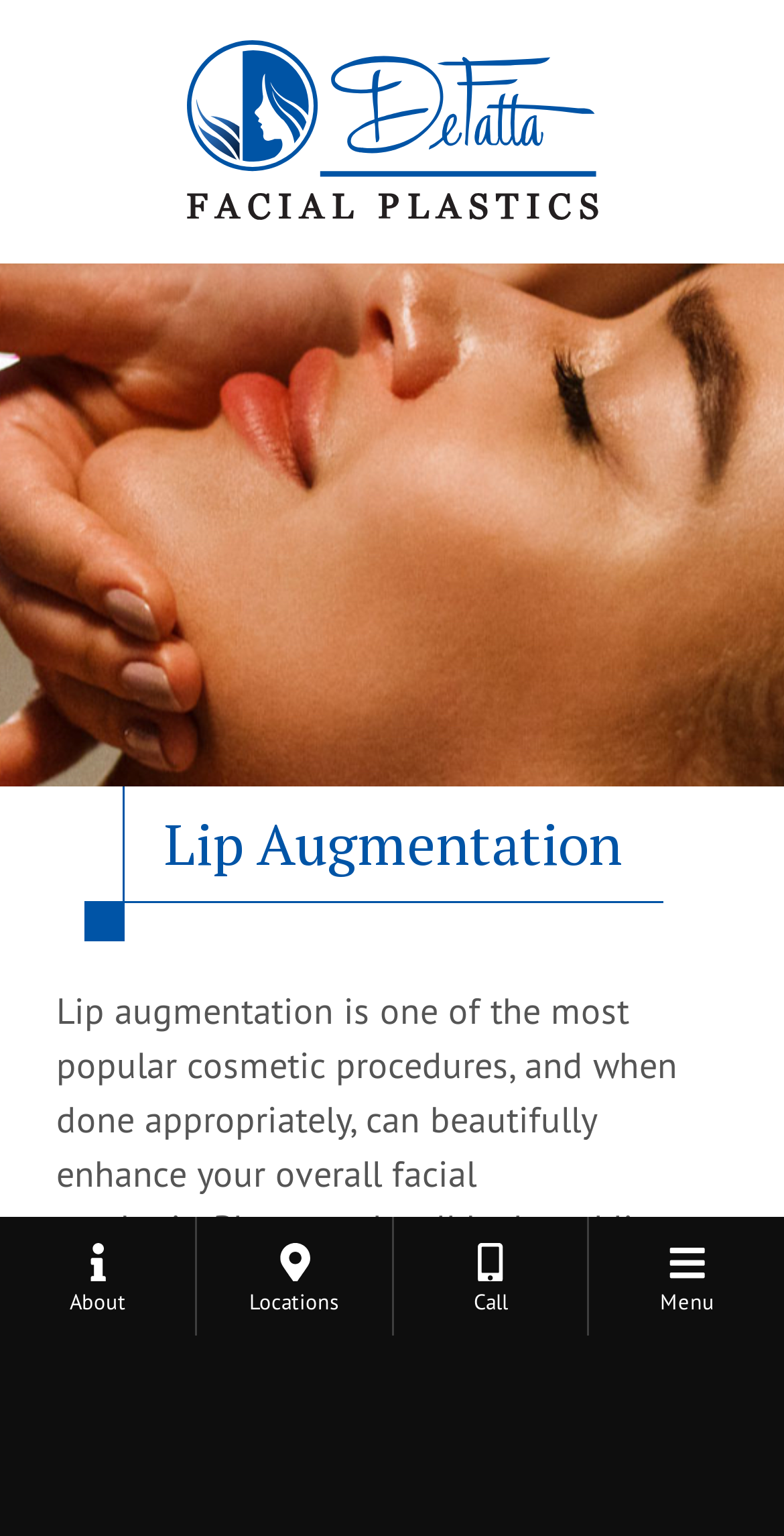Predict the bounding box for the UI component with the following description: "DeFatta Health".

[0.0, 0.893, 1.0, 0.952]